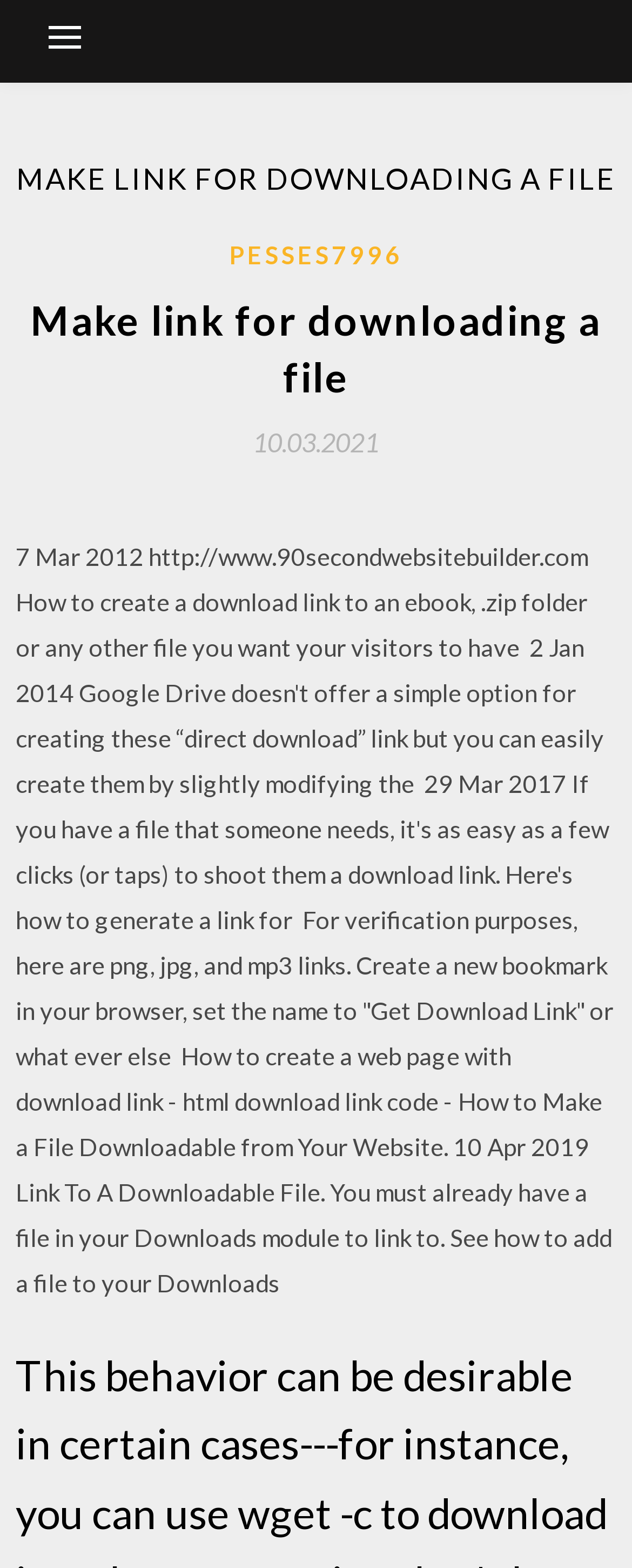Reply to the question with a brief word or phrase: What type of file is mentioned in the webpage?

ebook, zip folder, png, jpg, mp3